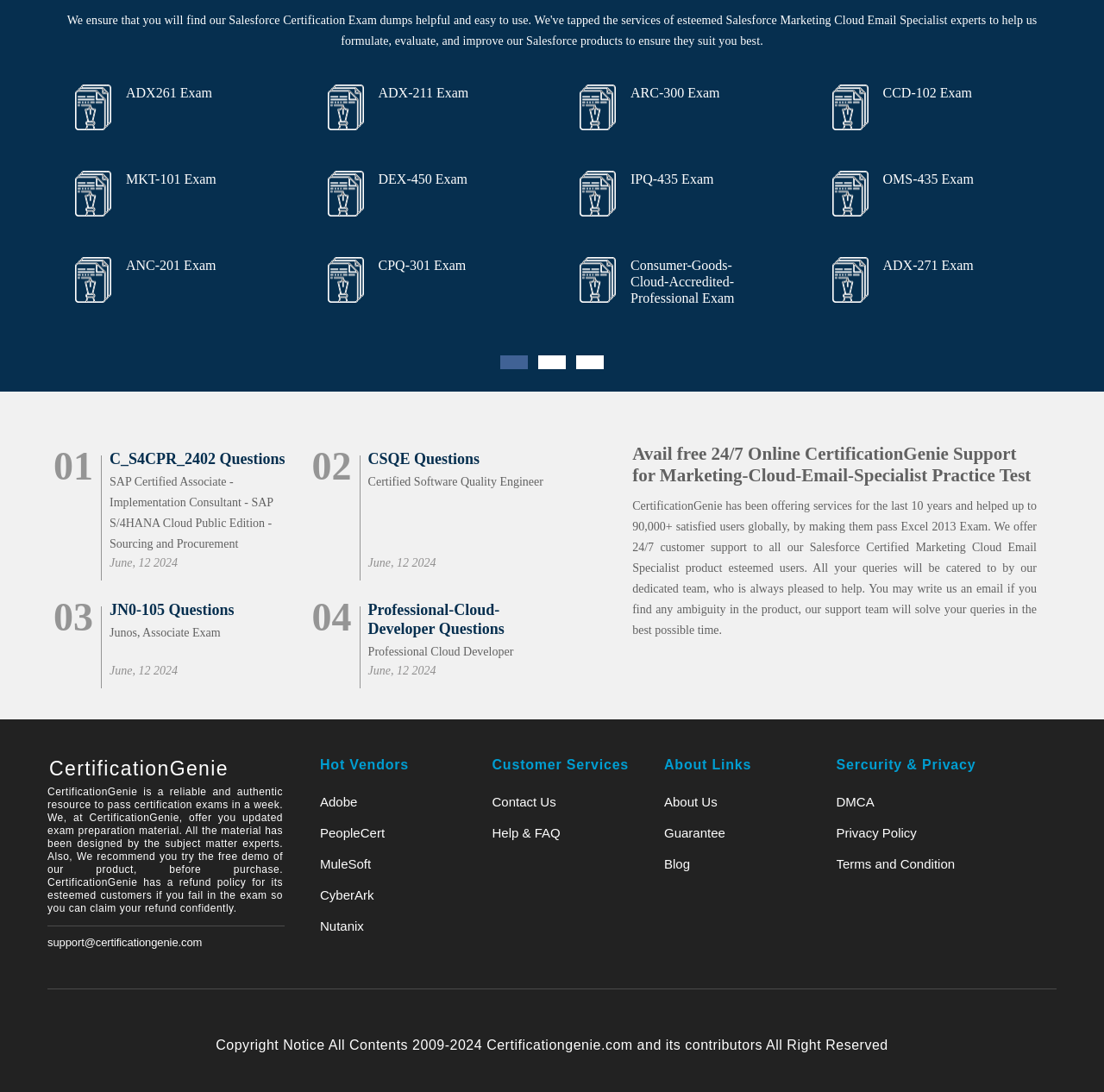Please identify the bounding box coordinates of the clickable area that will allow you to execute the instruction: "Read the 'Privacy Policy'".

[0.757, 0.756, 0.83, 0.77]